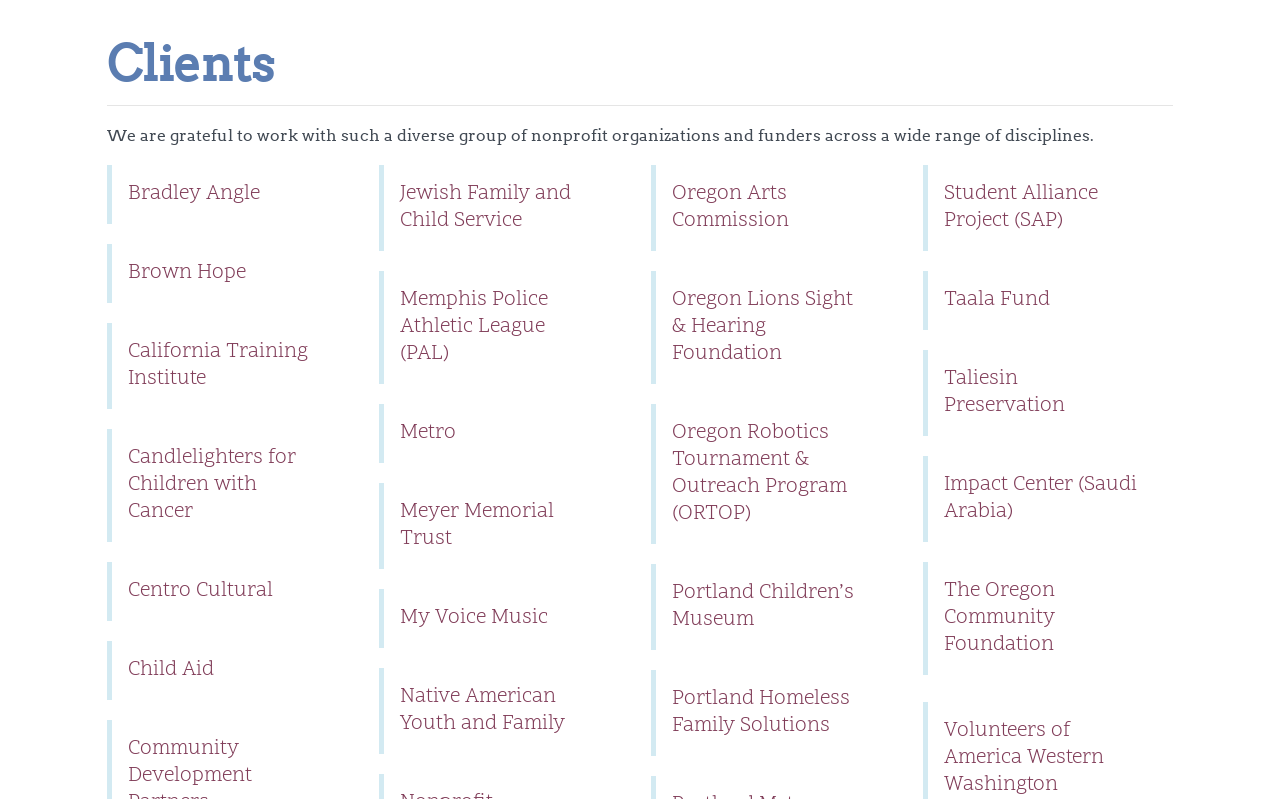Please indicate the bounding box coordinates of the element's region to be clicked to achieve the instruction: "check out Portland Children’s Museum". Provide the coordinates as four float numbers between 0 and 1, i.e., [left, top, right, bottom].

[0.508, 0.706, 0.704, 0.814]